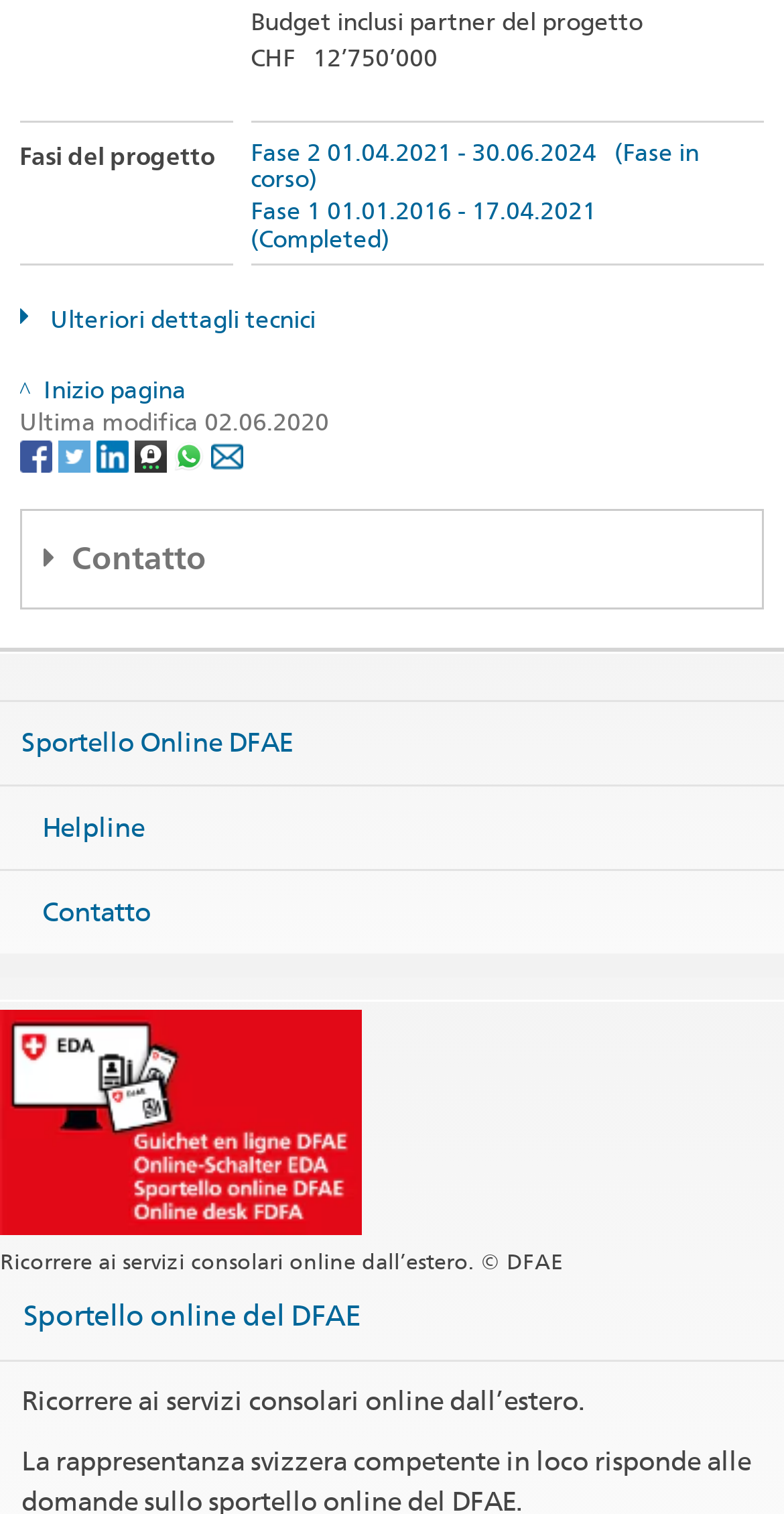Determine the bounding box coordinates of the element that should be clicked to execute the following command: "Open 'Mappa'".

[0.076, 0.634, 0.238, 0.656]